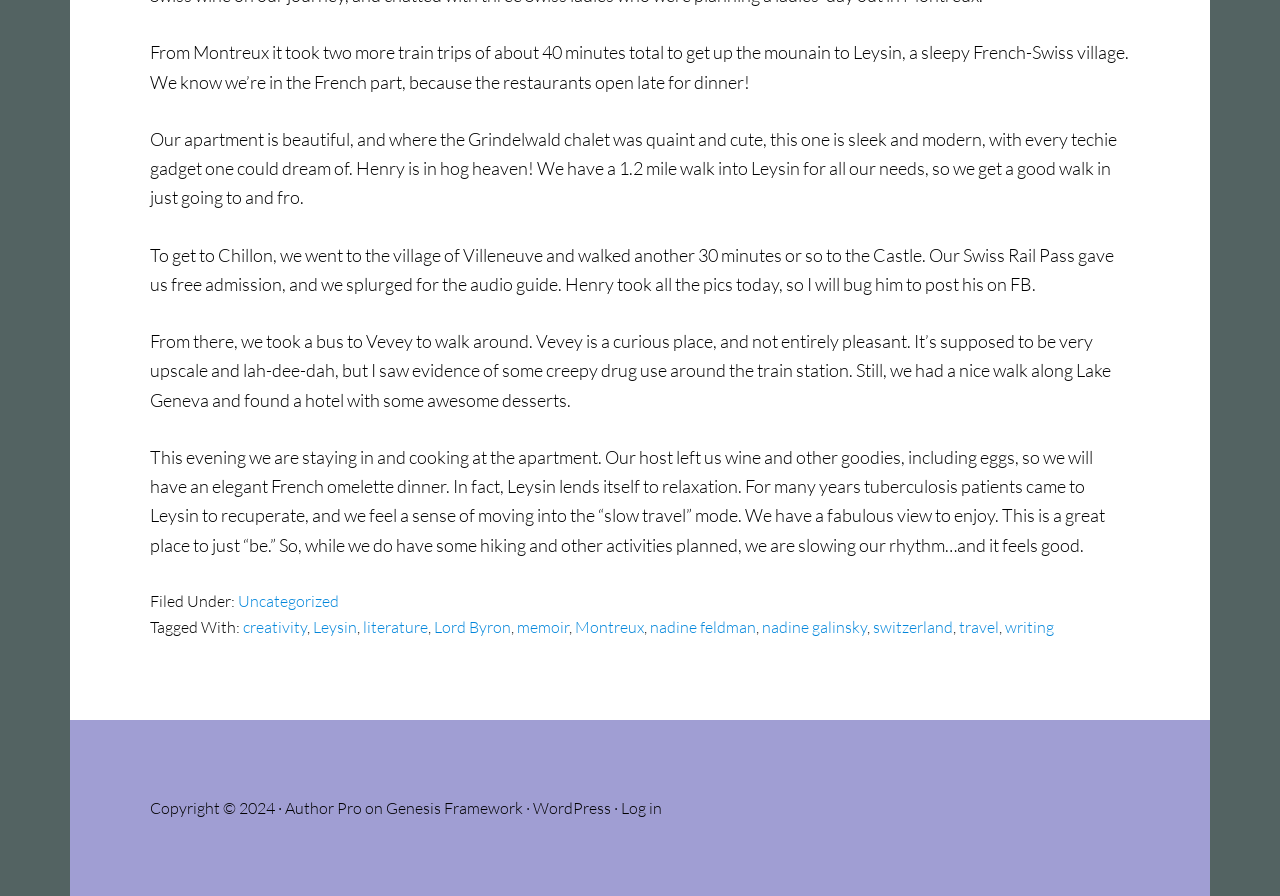Indicate the bounding box coordinates of the clickable region to achieve the following instruction: "Click on the 'Uncategorized' link."

[0.186, 0.66, 0.265, 0.682]